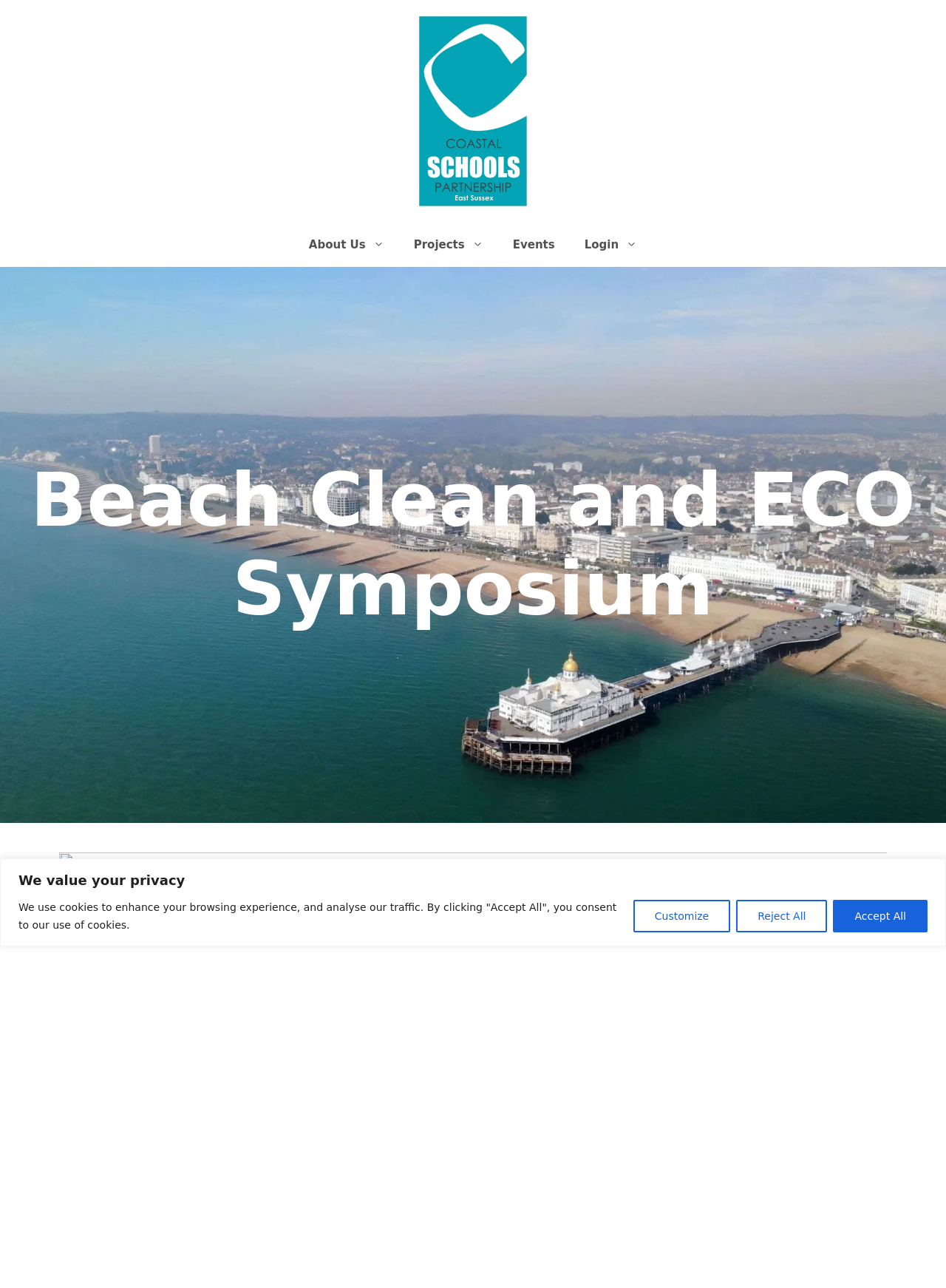Analyze the image and answer the question with as much detail as possible: 
What is the fourth navigation link?

I examined the navigation section of the webpage and found the links 'About Us', 'Projects', 'Events', and 'Login', in that order. Therefore, the fourth navigation link is 'Login'.